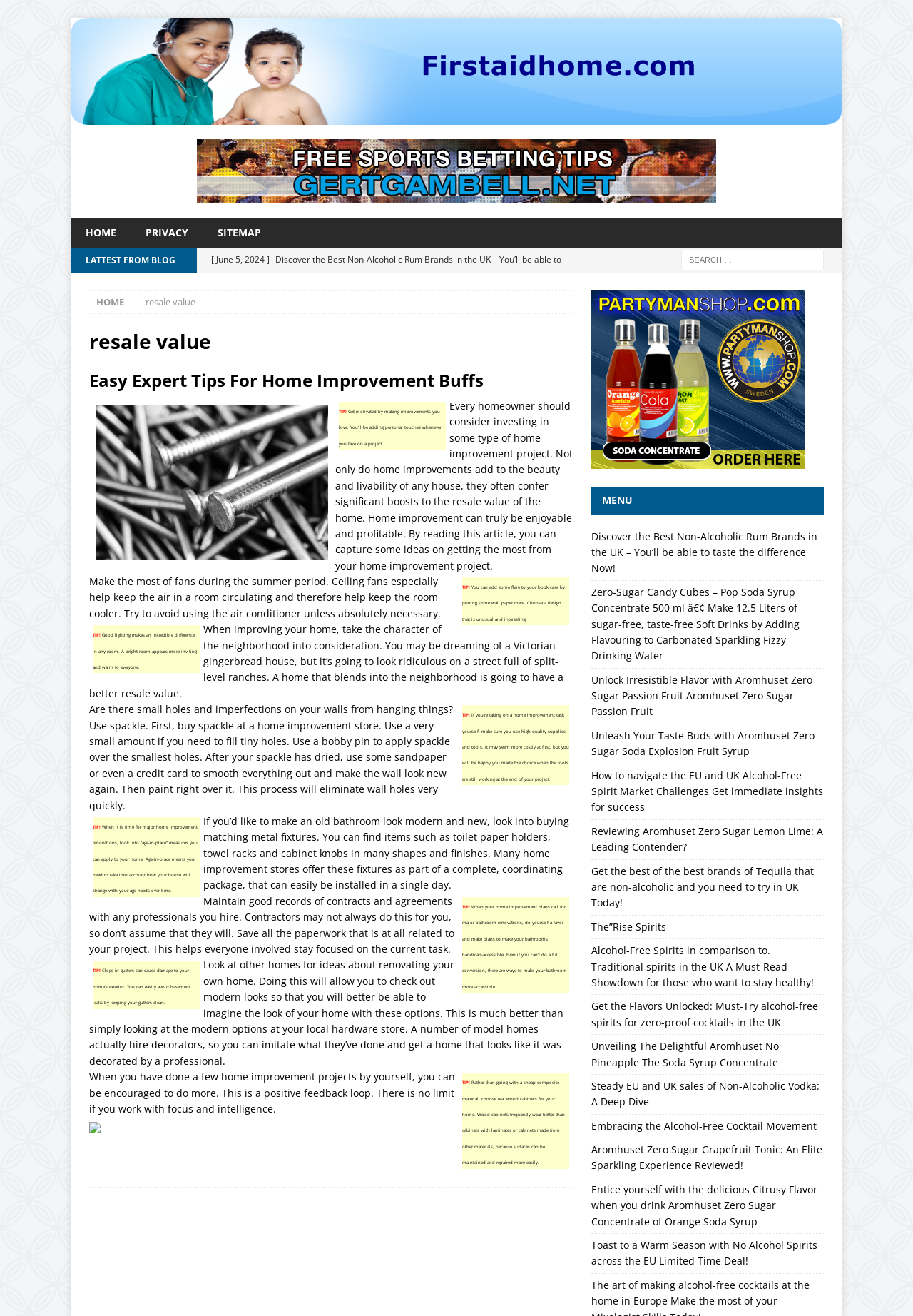Based on the element description: "Publications", identify the UI element and provide its bounding box coordinates. Use four float numbers between 0 and 1, [left, top, right, bottom].

None